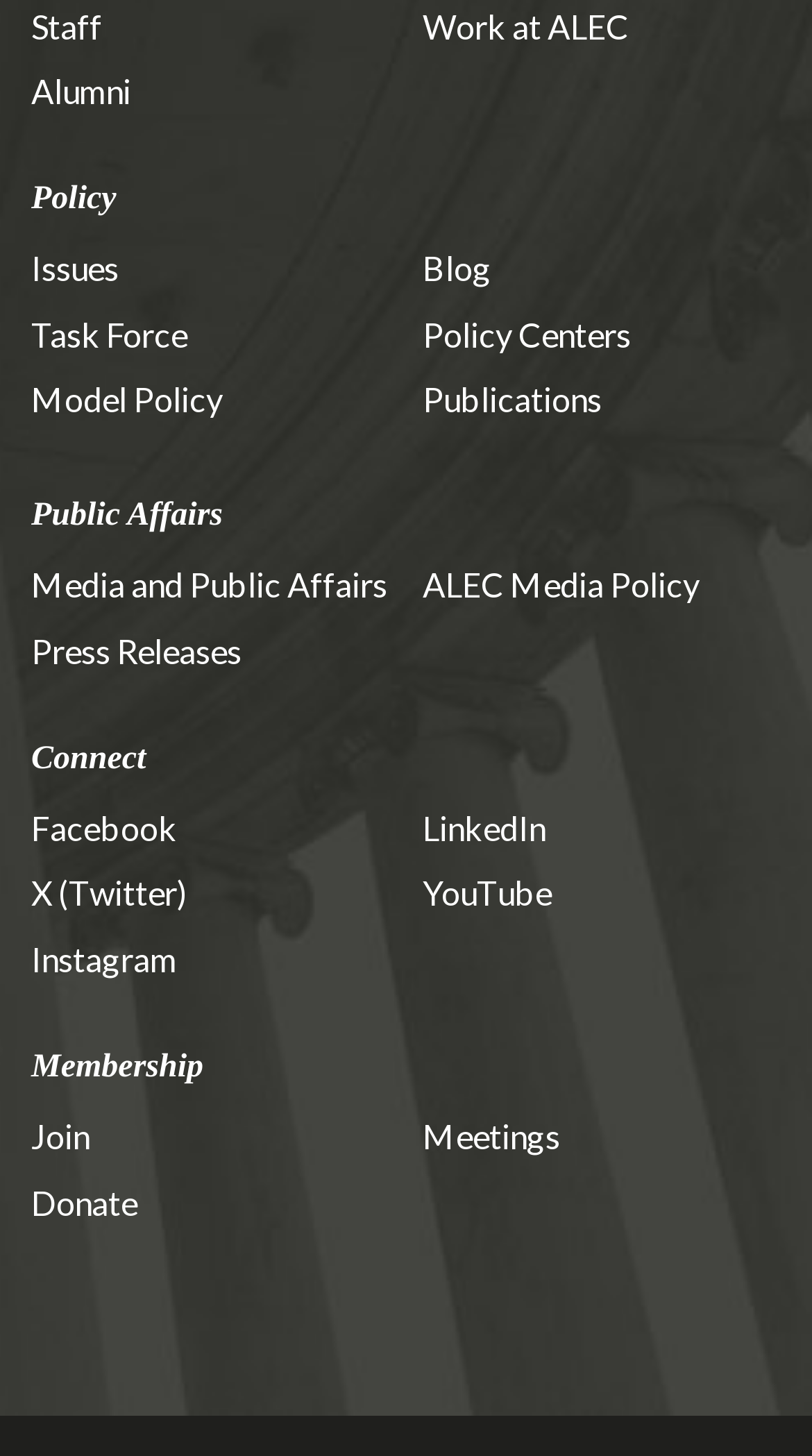Using the provided description Work at ALEC, find the bounding box coordinates for the UI element. Provide the coordinates in (top-left x, top-left y, bottom-right x, bottom-right y) format, ensuring all values are between 0 and 1.

[0.521, 0.004, 0.774, 0.031]